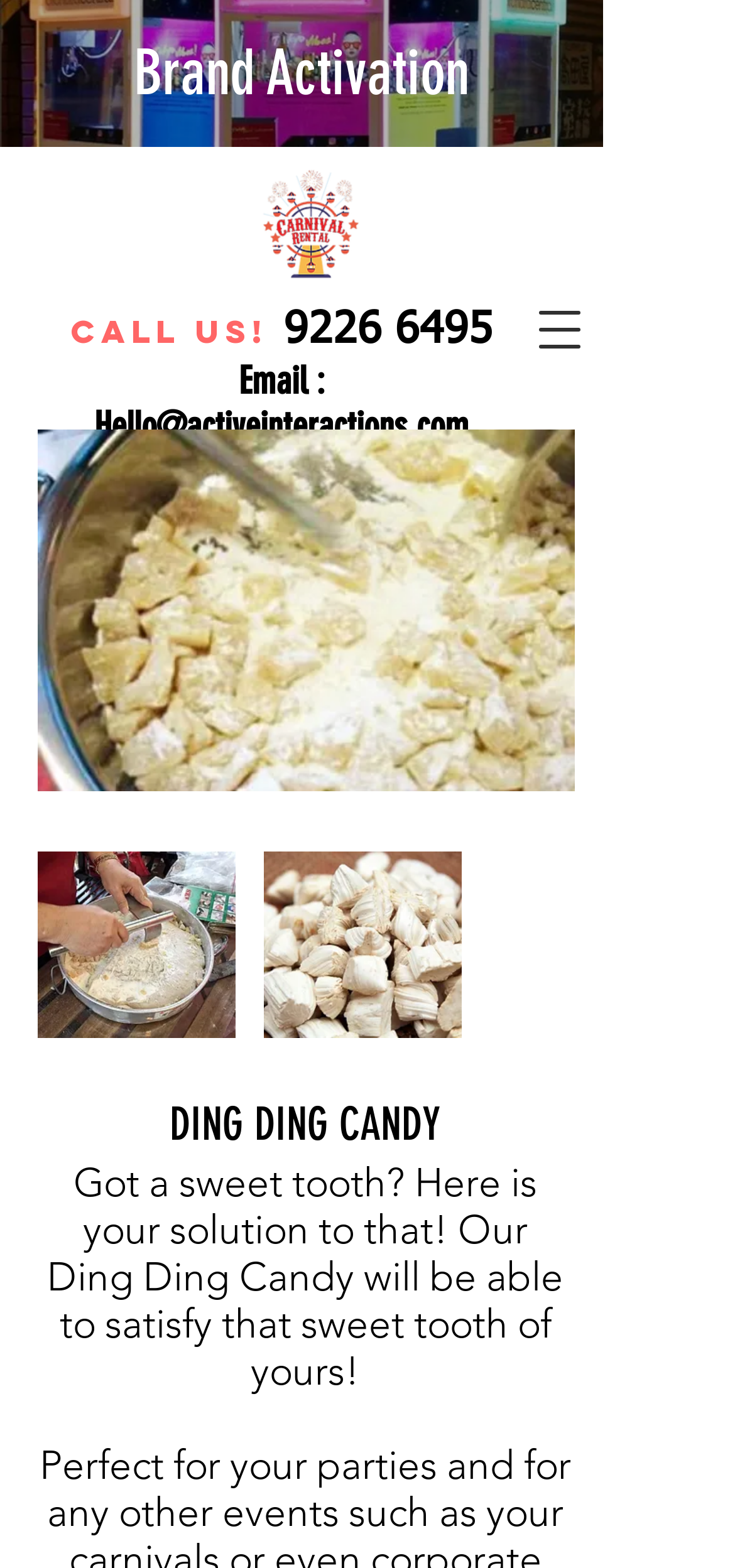Answer the following query concisely with a single word or phrase:
What is the email address to contact for carnival rental?

Hello@activeinteractions.com